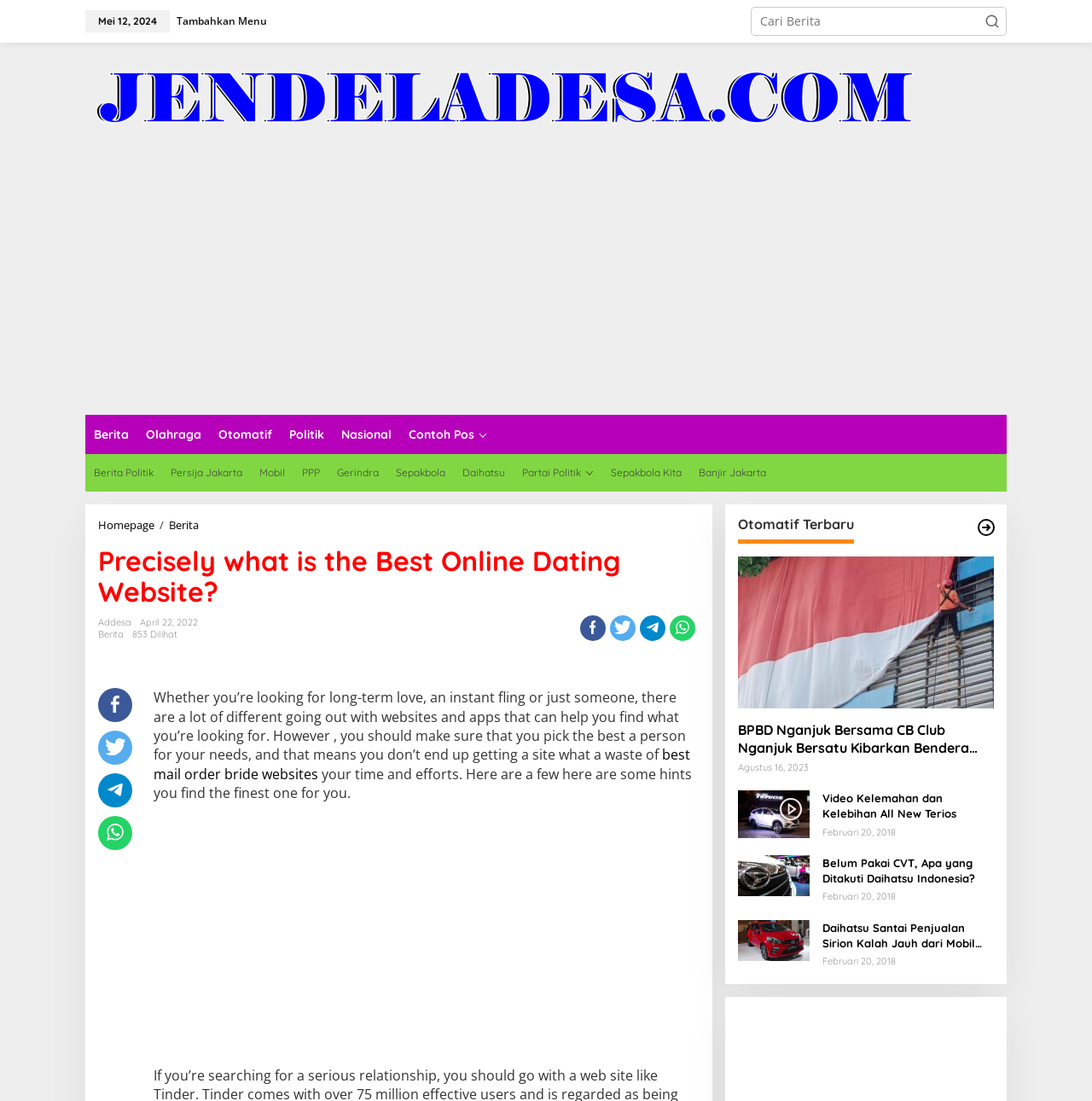What is the category of the news 'BPBD Nganjuk Bersama CB Club Nganjuk Bersatu Kibarkan Bendera Raksasa di GOR Bung Karno'?
Based on the visual content, answer with a single word or a brief phrase.

Otomatif